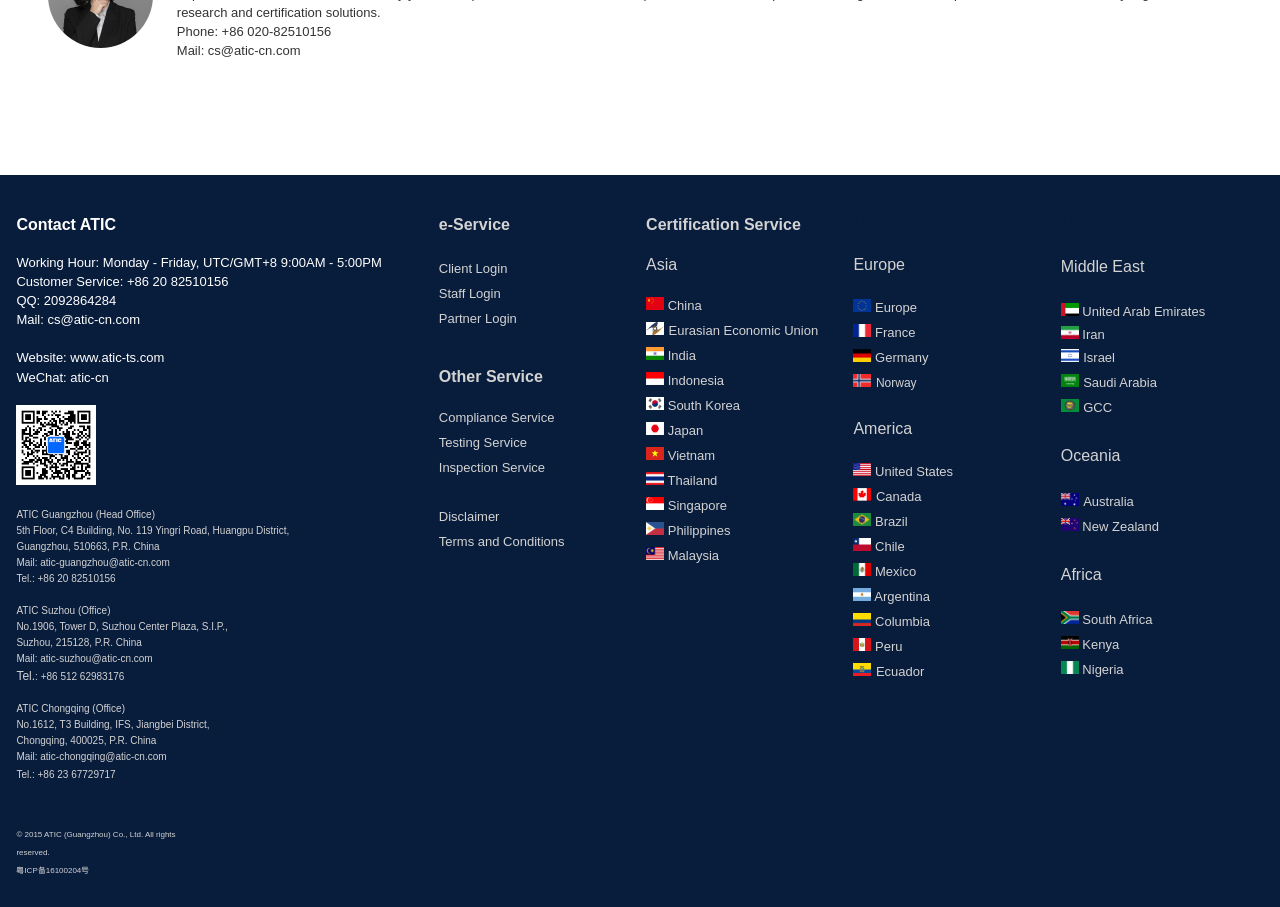What is the phone number of ATIC's customer service?
Please craft a detailed and exhaustive response to the question.

The phone number of ATIC's customer service can be found in the 'Contact ATIC' section, where it is listed as '+86 20 82510156'.